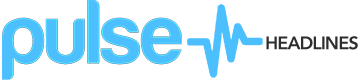What does the logo's design reflect?
Based on the image content, provide your answer in one word or a short phrase.

Contemporary approach